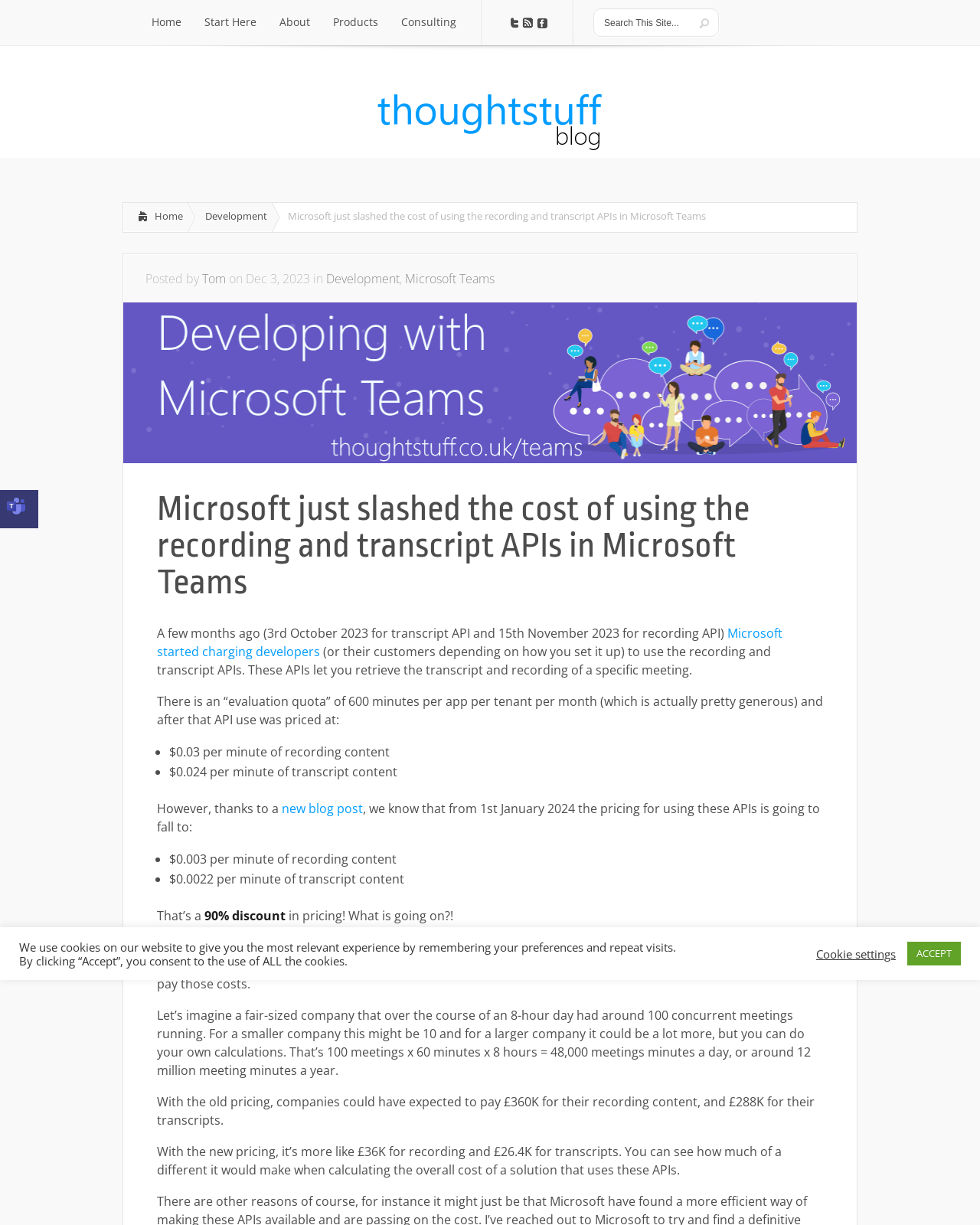How much would a company pay for transcripts with the old pricing?
Analyze the screenshot and provide a detailed answer to the question.

I calculated the answer by reading the blog post, which provides an example of a company with 100 concurrent meetings running for 8 hours a day. The post states that the old price of transcripts would be £288K per year.